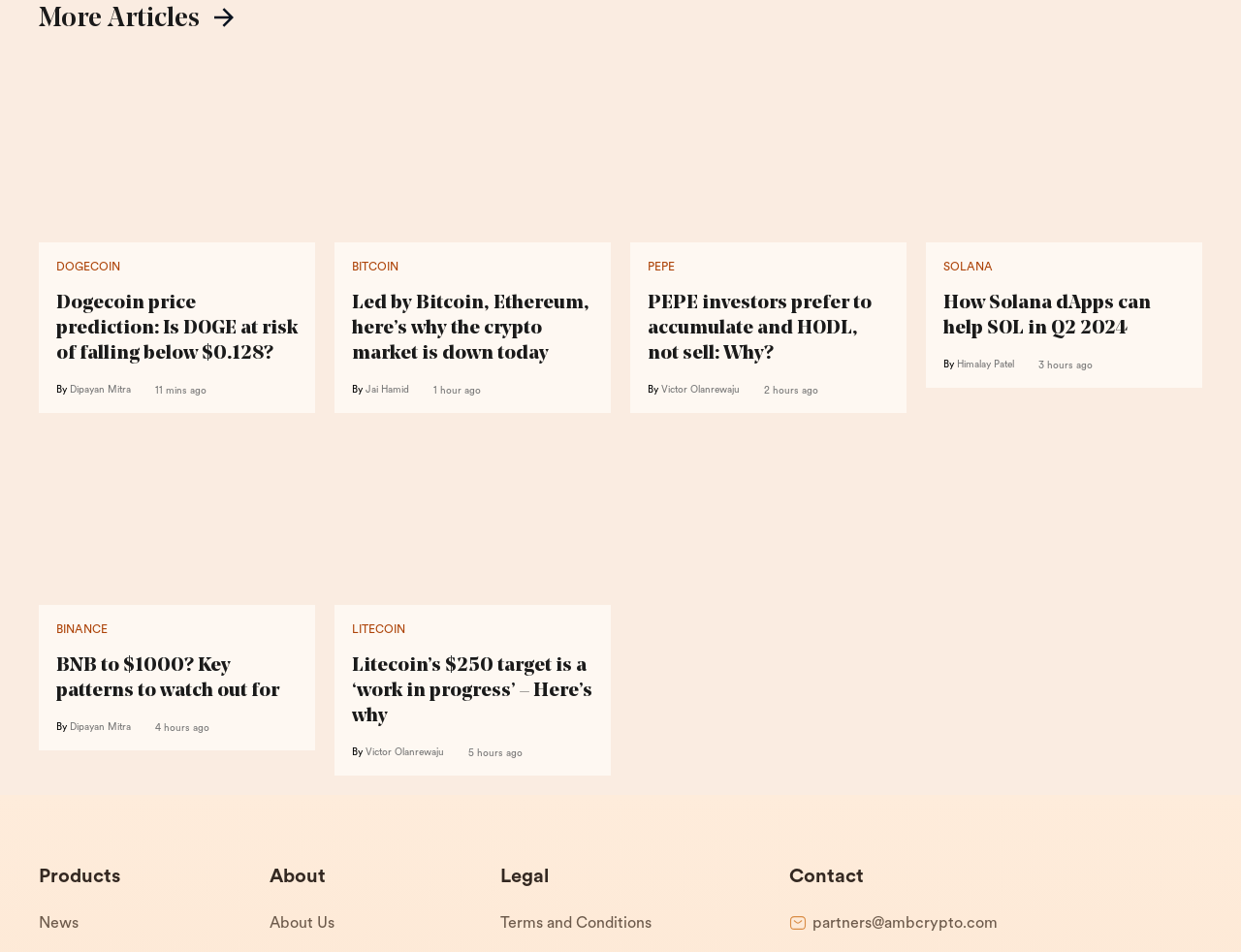Who wrote the article about Dogecoin?
Please respond to the question with as much detail as possible.

I looked for the author's name associated with the article about Dogecoin, and it is written by Dipayan Mitra.